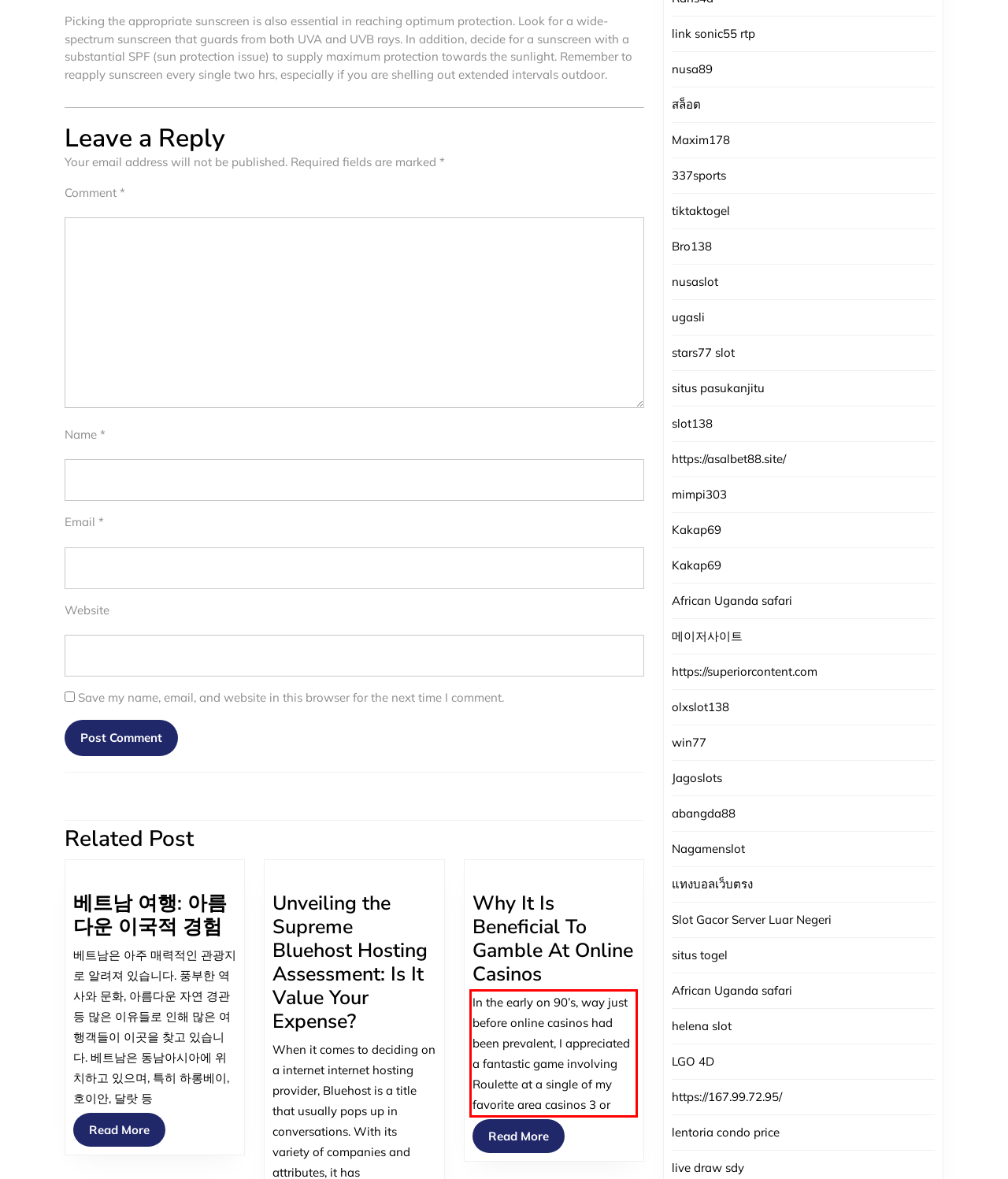Please perform OCR on the text within the red rectangle in the webpage screenshot and return the text content.

In the early on 90’s, way just before online casinos had been prevalent, I appreciated a fantastic game involving Roulette at a single of my favorite area casinos 3 or